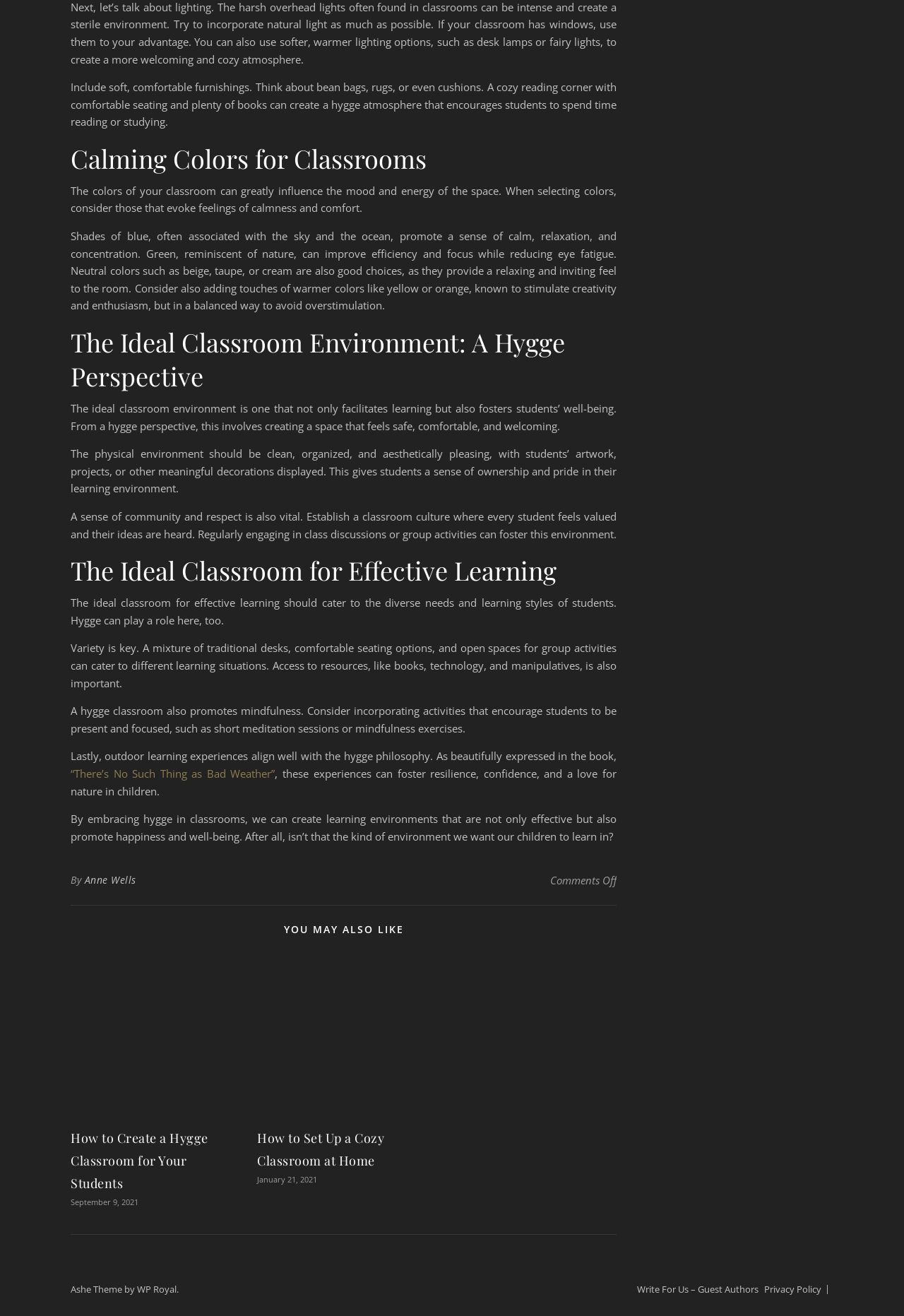Provide a brief response to the question using a single word or phrase: 
What is the importance of community in a hygge classroom?

Sense of respect and ownership